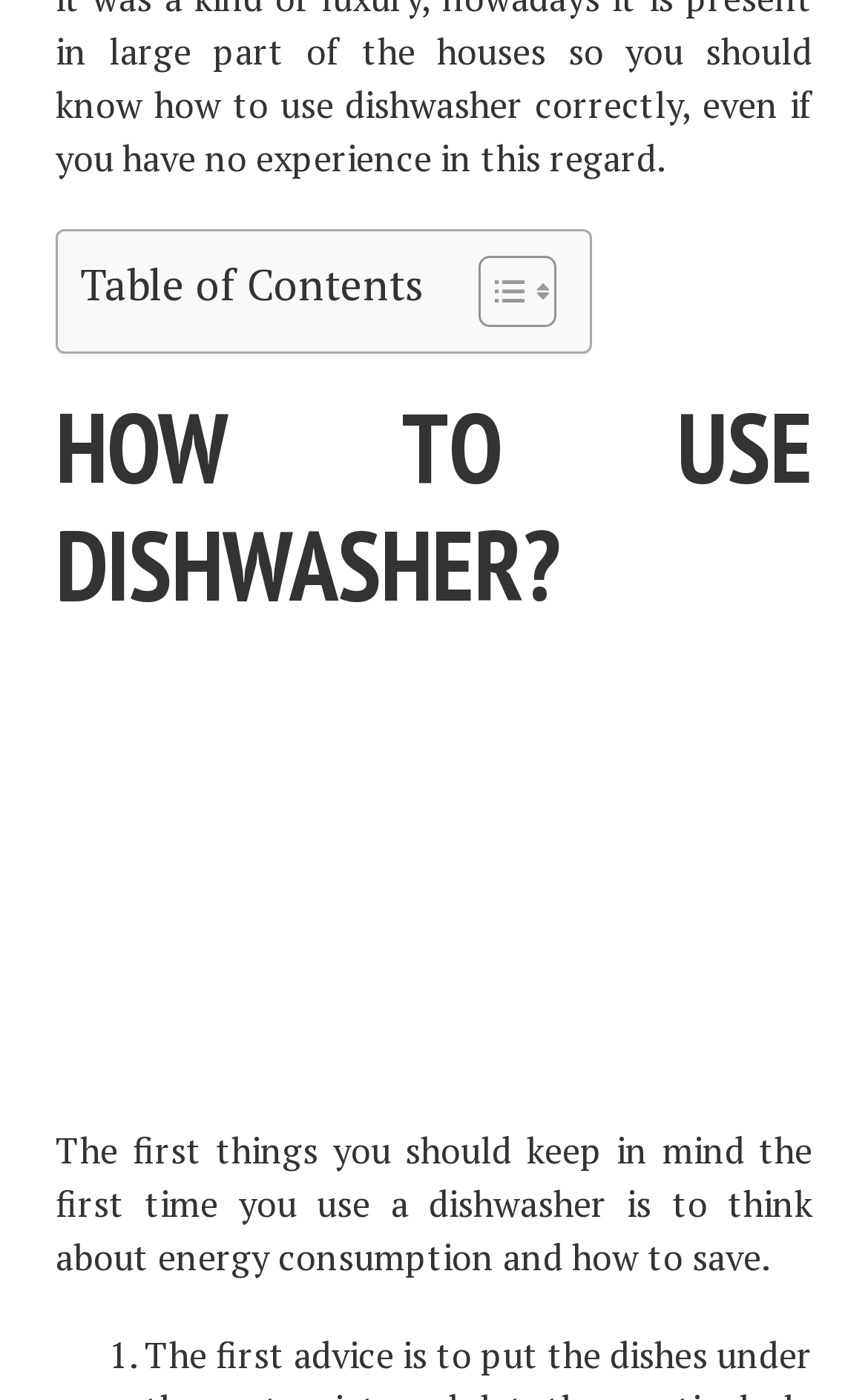Find the bounding box coordinates for the area that should be clicked to accomplish the instruction: "Toggle Table of Content".

[0.513, 0.181, 0.628, 0.236]